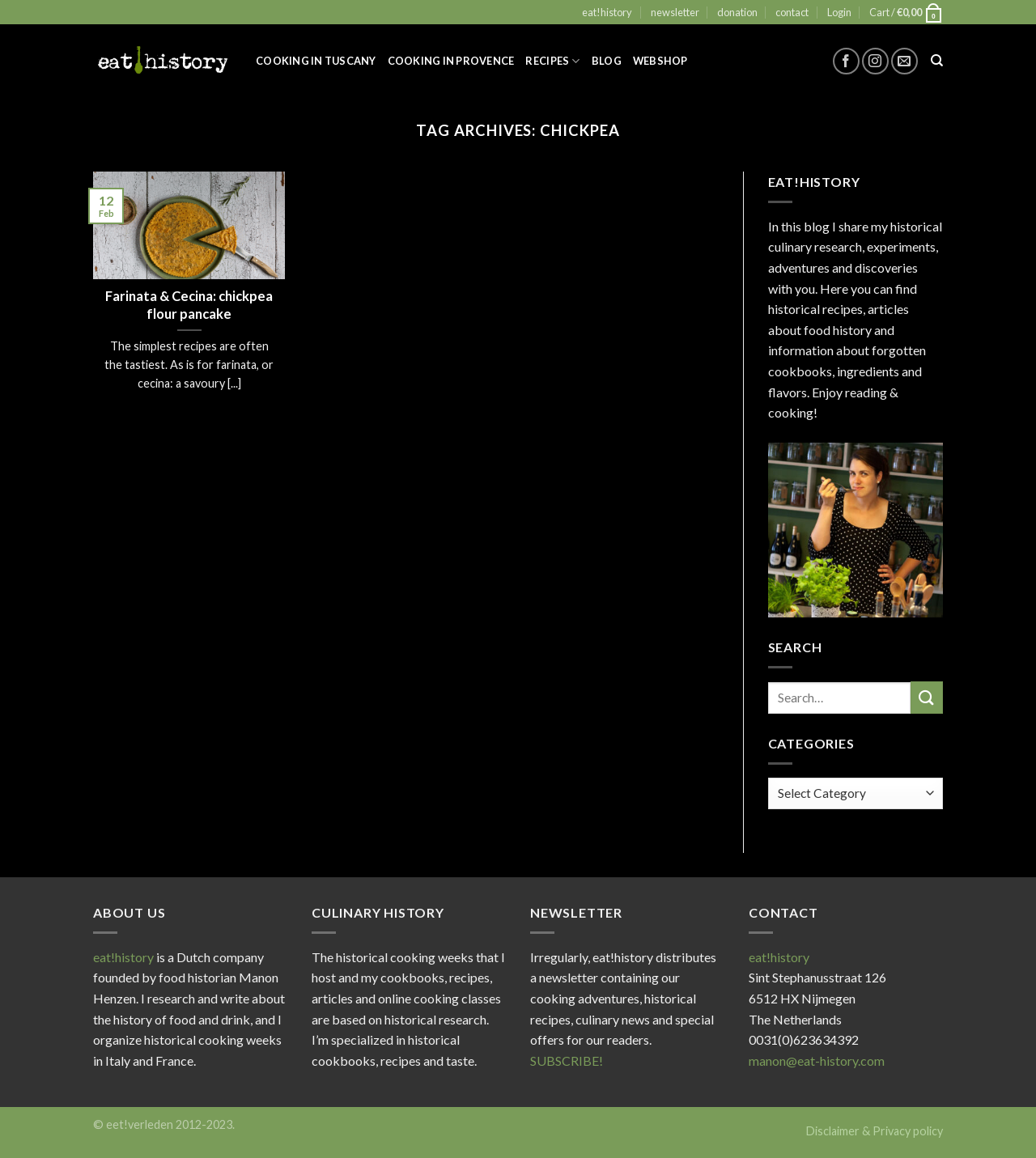Answer the question in one word or a short phrase:
What is the theme of the blog posts?

Historical culinary research